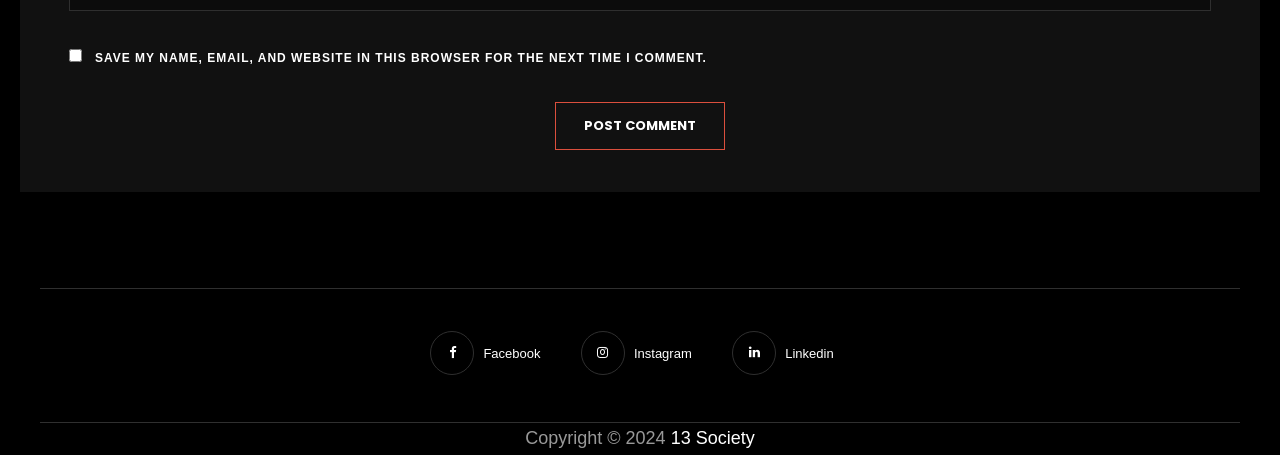What is the name of the linked website?
Please use the image to provide a one-word or short phrase answer.

13 Society